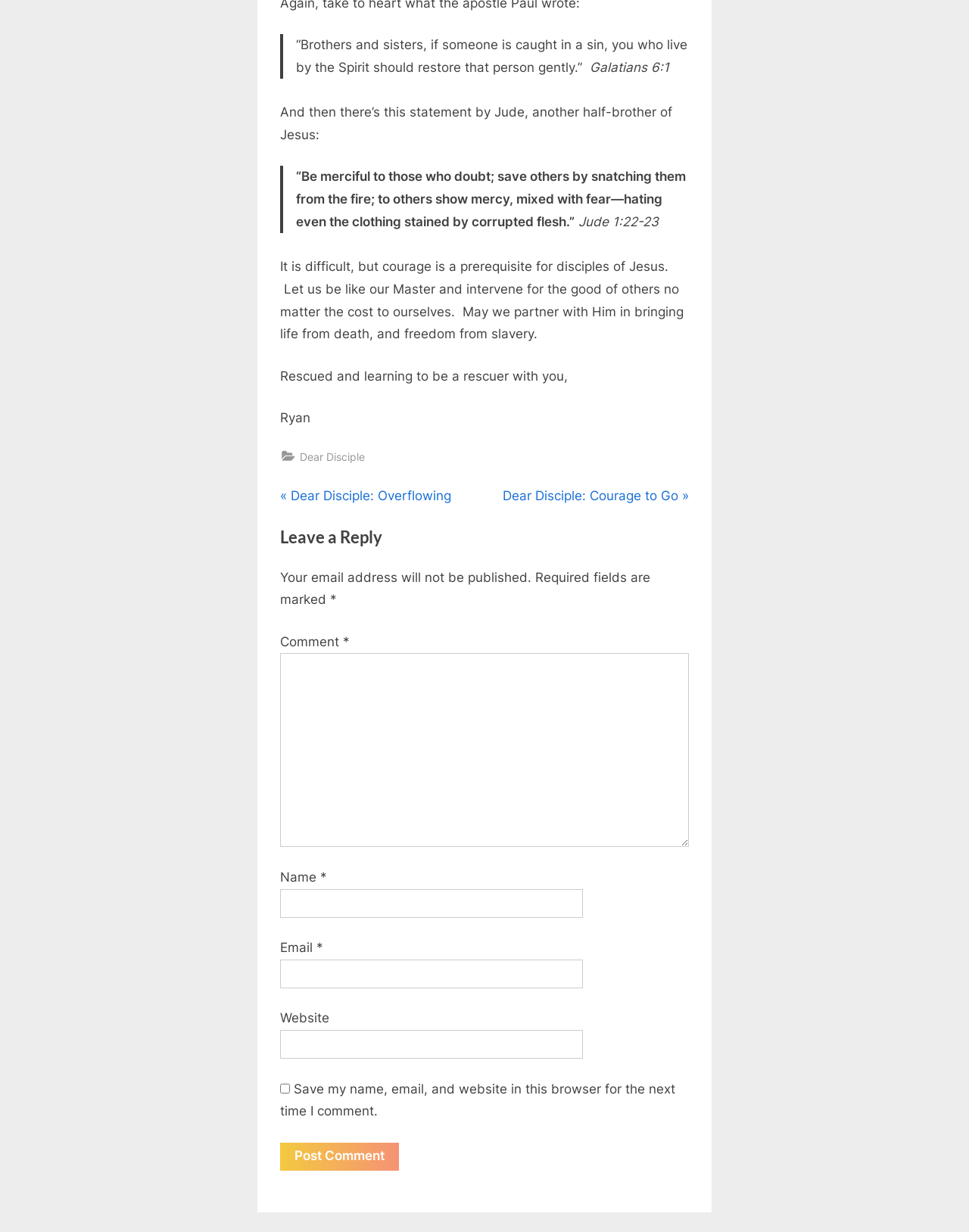What is required to leave a reply?
Refer to the image and give a detailed answer to the question.

To leave a reply, the user needs to fill in the required fields, which are marked with an asterisk (*). These fields are Name, Email, and Comment.